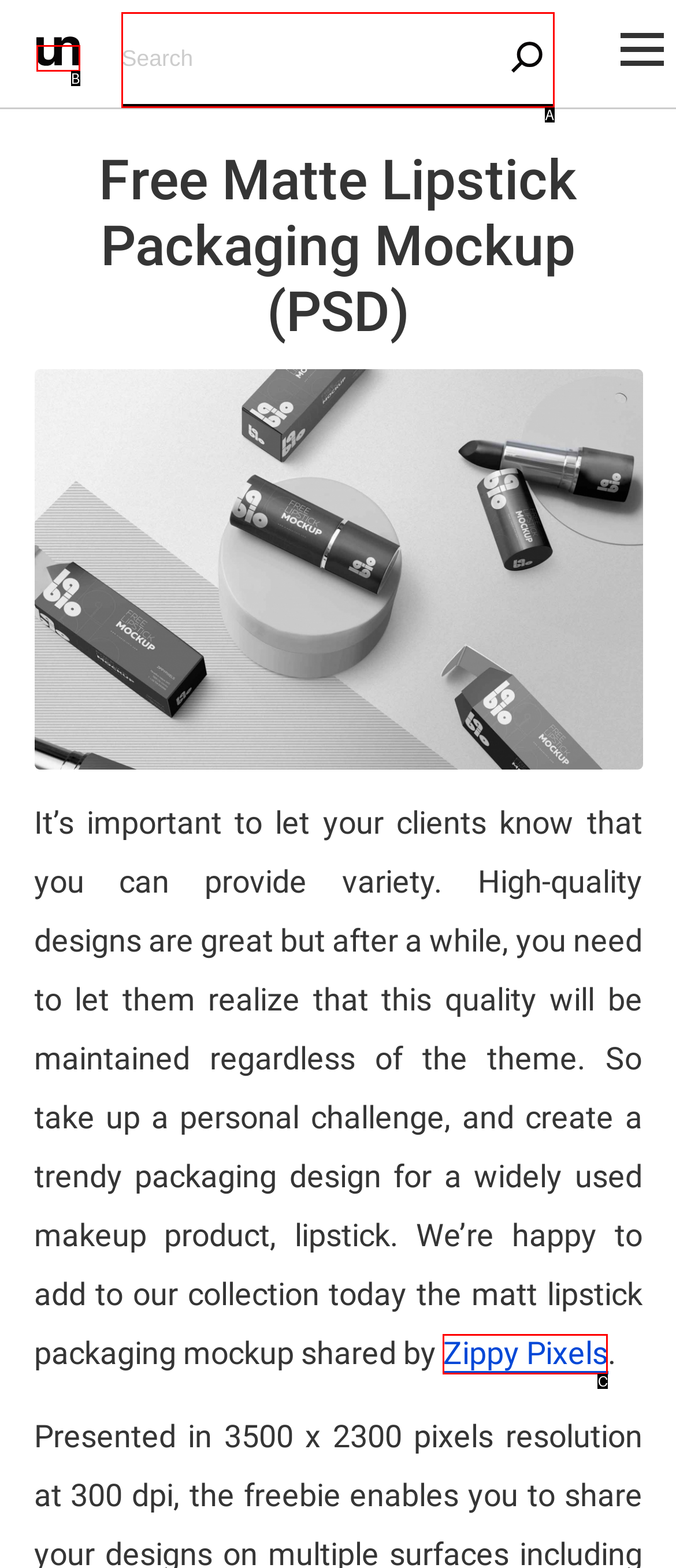Given the element description: Zippy Pixels
Pick the letter of the correct option from the list.

C